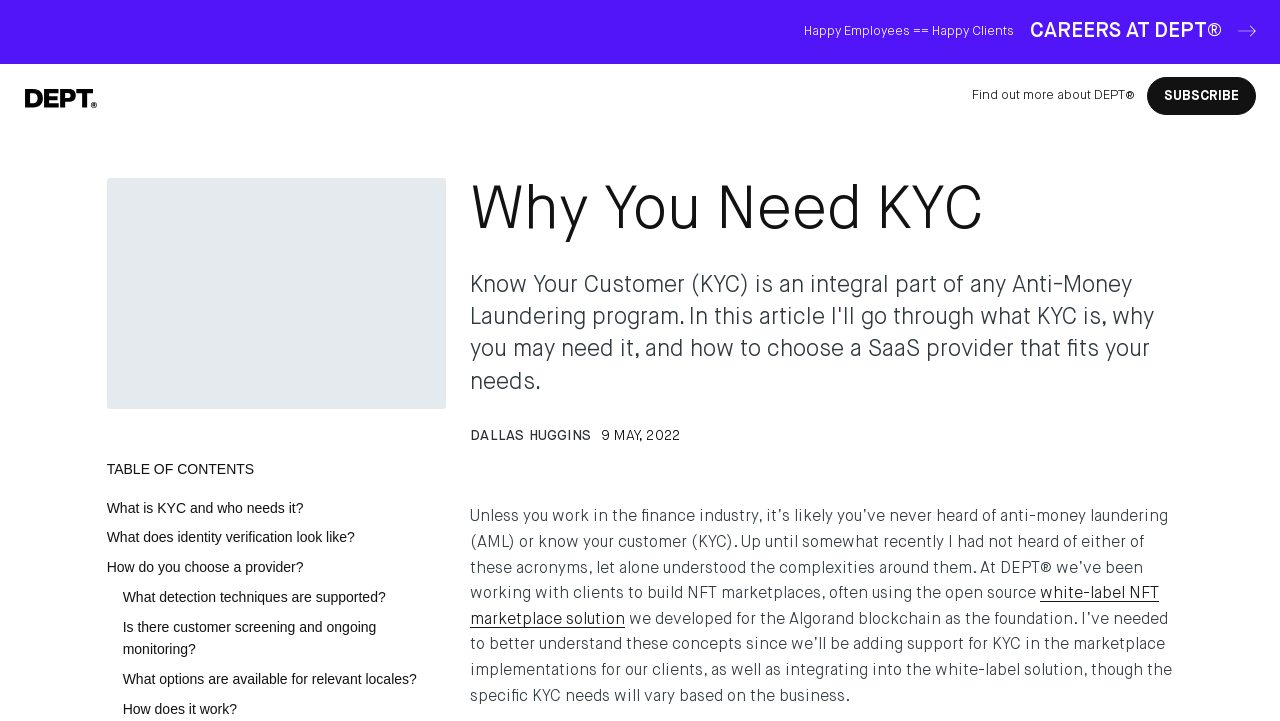For the following element description, predict the bounding box coordinates in the format (top-left x, top-left y, bottom-right x, bottom-right y). All values should be floating point numbers between 0 and 1. Description: white-label NFT marketplace solution

[0.367, 0.813, 0.906, 0.871]